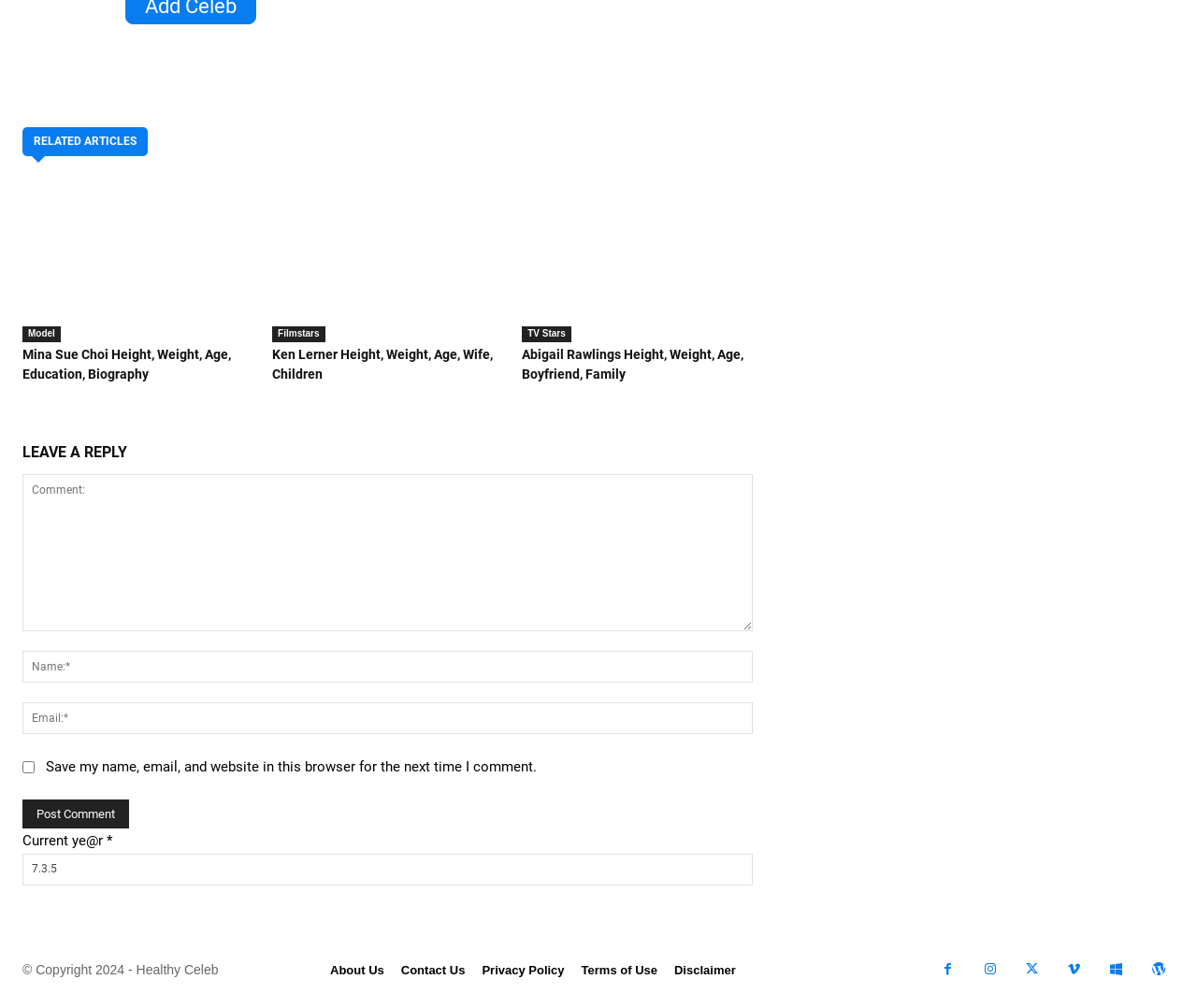Use a single word or phrase to answer the question: What is the copyright year of Healthy Celeb?

2024